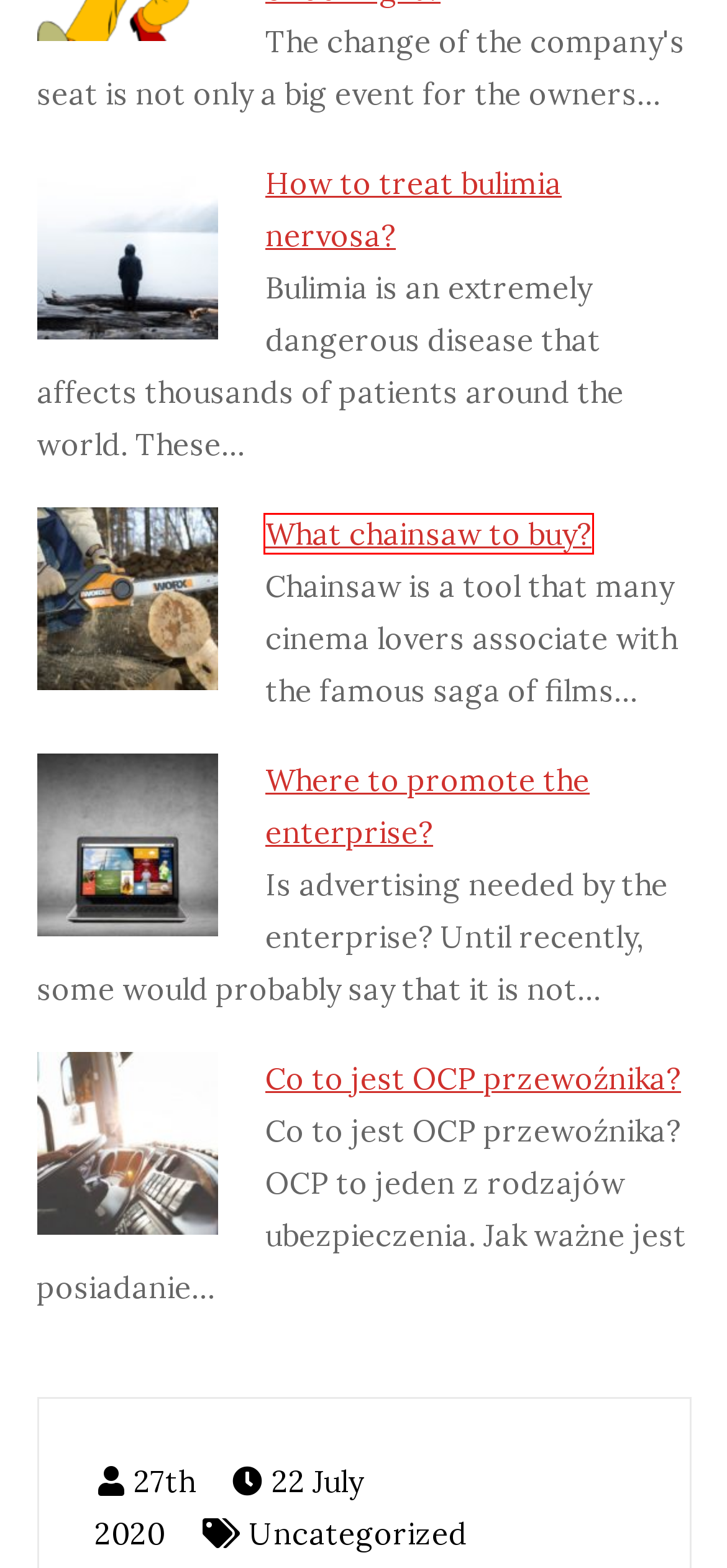Observe the screenshot of a webpage with a red bounding box highlighting an element. Choose the webpage description that accurately reflects the new page after the element within the bounding box is clicked. Here are the candidates:
A. Where to promote the enterprise? - 27th - wspaniałe wieści ze świata
B. How to treat bulimia nervosa? - 27th - wspaniałe wieści ze świata
C. 27th, Autor w serwisie 27th - wspaniałe wieści ze świata
D. Jak zmierzyć dziecko do nosidła?
E. Archiwa Uncategorized - 27th - wspaniałe wieści ze świata
F. What chainsaw to buy? - 27th - wspaniałe wieści ze świata
G. What is OCP? - 27th - wspaniałe wieści ze świata
H. Jak działa hostel?

F